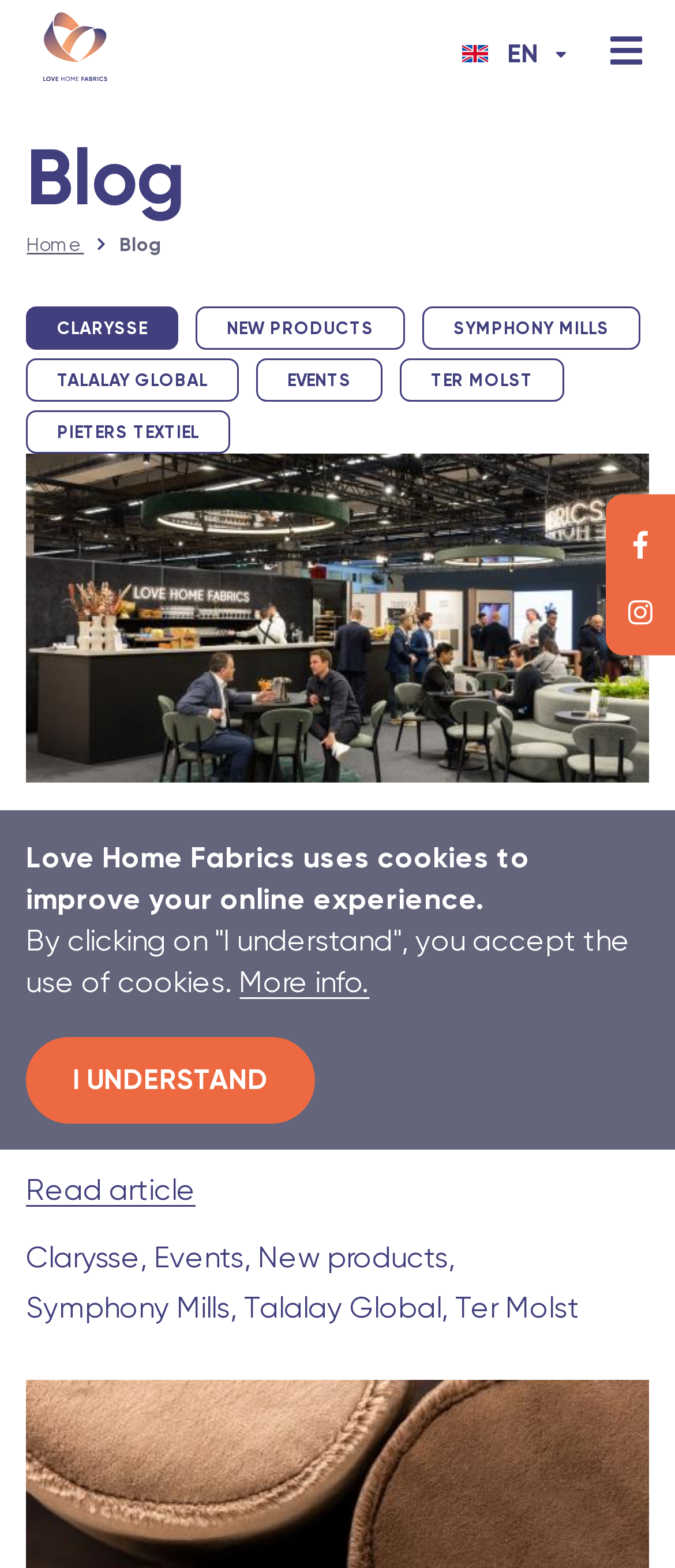Please indicate the bounding box coordinates for the clickable area to complete the following task: "View the 'Love Home Fabrics at Heimtextil 2024' article". The coordinates should be specified as four float numbers between 0 and 1, i.e., [left, top, right, bottom].

[0.038, 0.289, 0.962, 0.499]